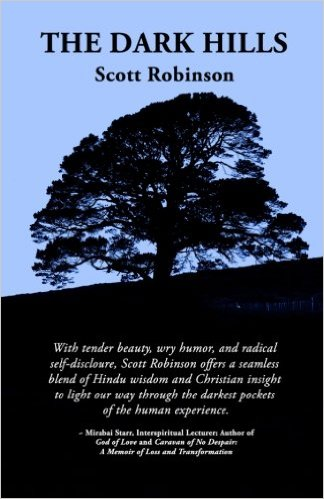What is the publisher of the book?
Look at the image and provide a short answer using one word or a phrase.

Sacred Feet Publishing